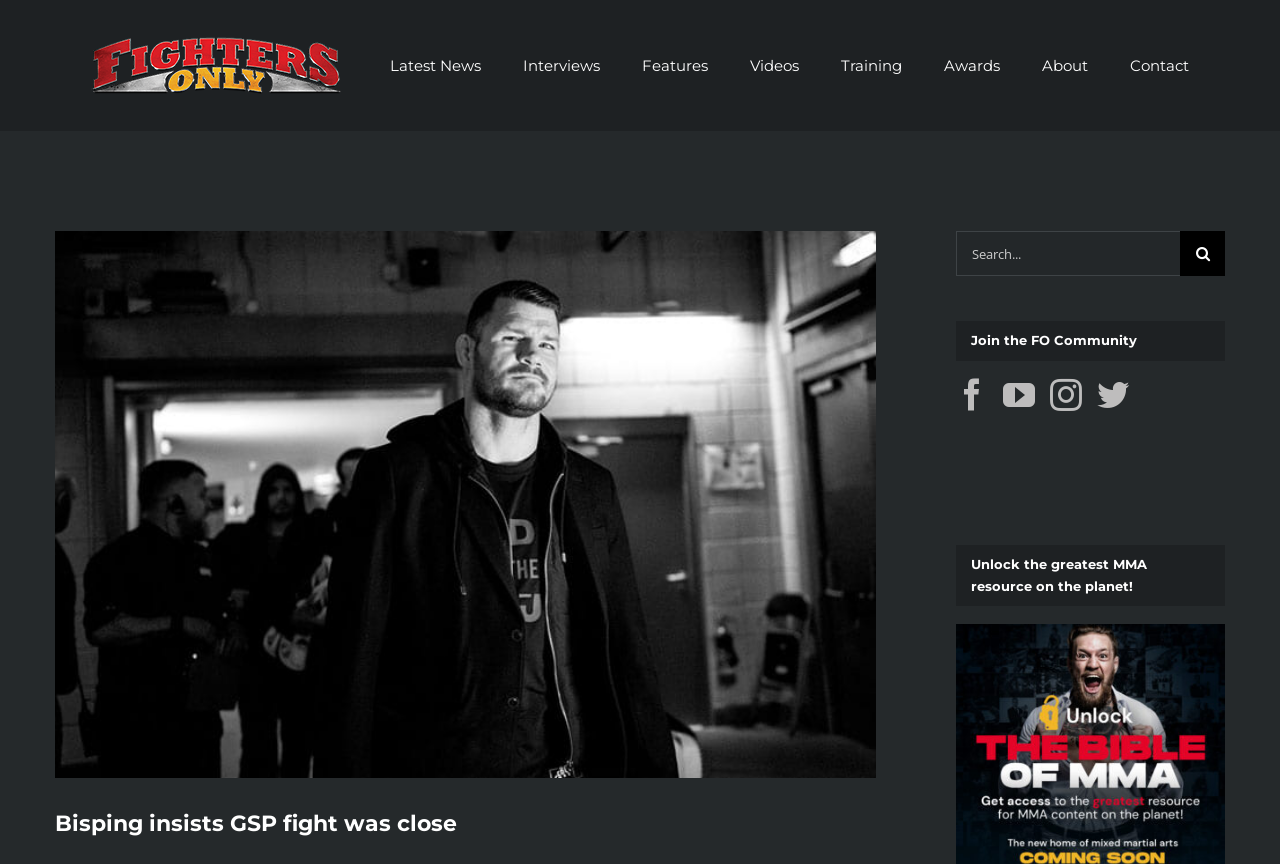Please identify the bounding box coordinates of the region to click in order to complete the given instruction: "Click on the Fighters Only Logo". The coordinates should be four float numbers between 0 and 1, i.e., [left, top, right, bottom].

[0.071, 0.035, 0.266, 0.108]